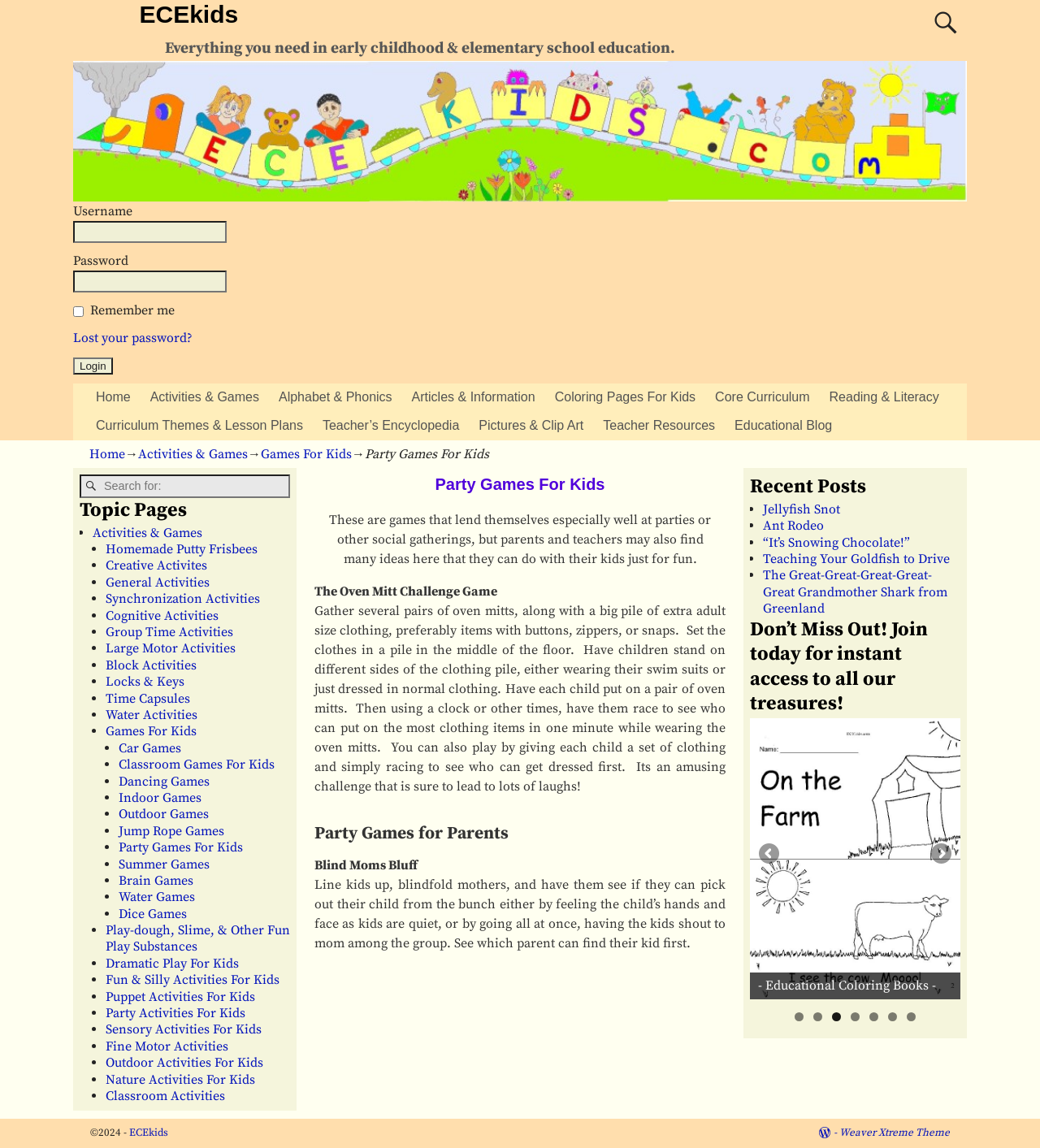Show the bounding box coordinates for the element that needs to be clicked to execute the following instruction: "Read about Party Games for Kids". Provide the coordinates in the form of four float numbers between 0 and 1, i.e., [left, top, right, bottom].

[0.302, 0.414, 0.698, 0.431]